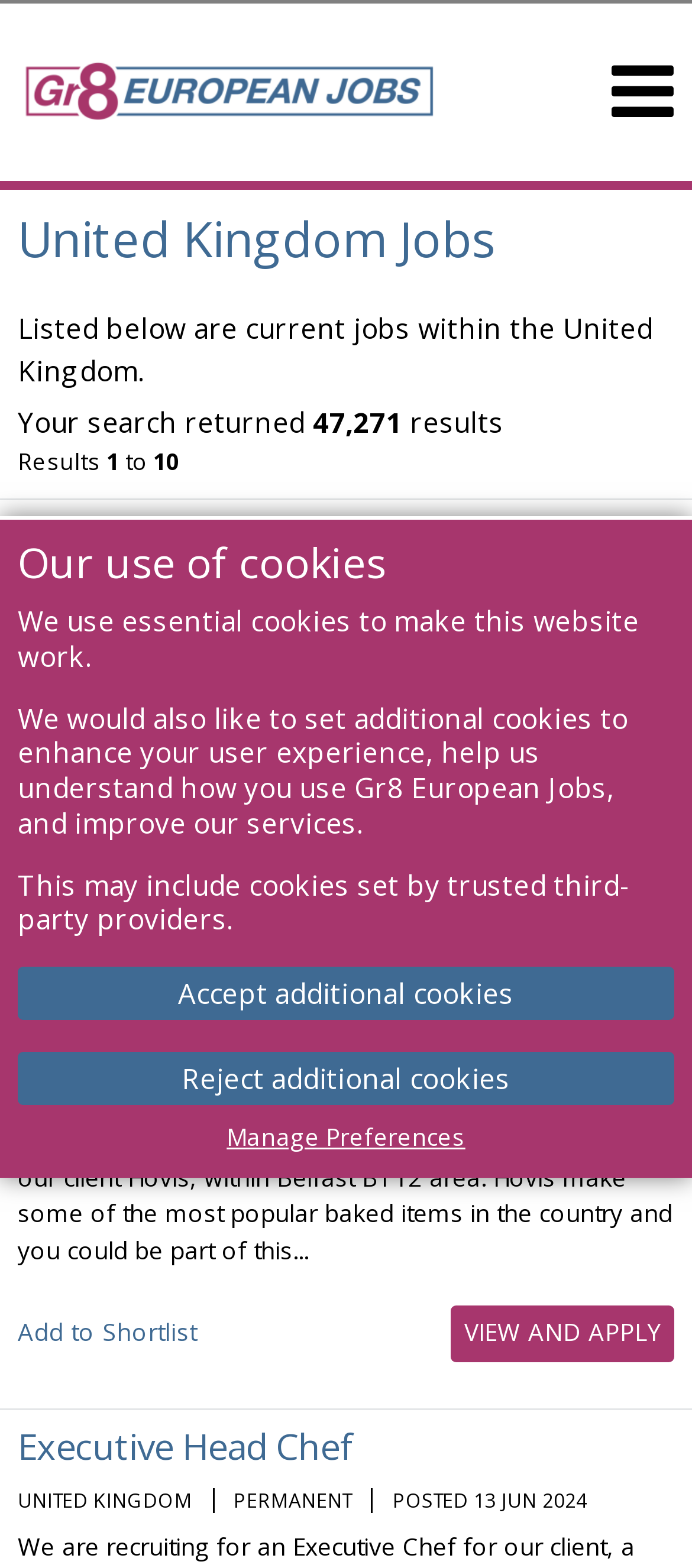Find the bounding box coordinates for the area that must be clicked to perform this action: "Add to Shortlist for Baker - Belfast job".

[0.026, 0.54, 0.285, 0.559]